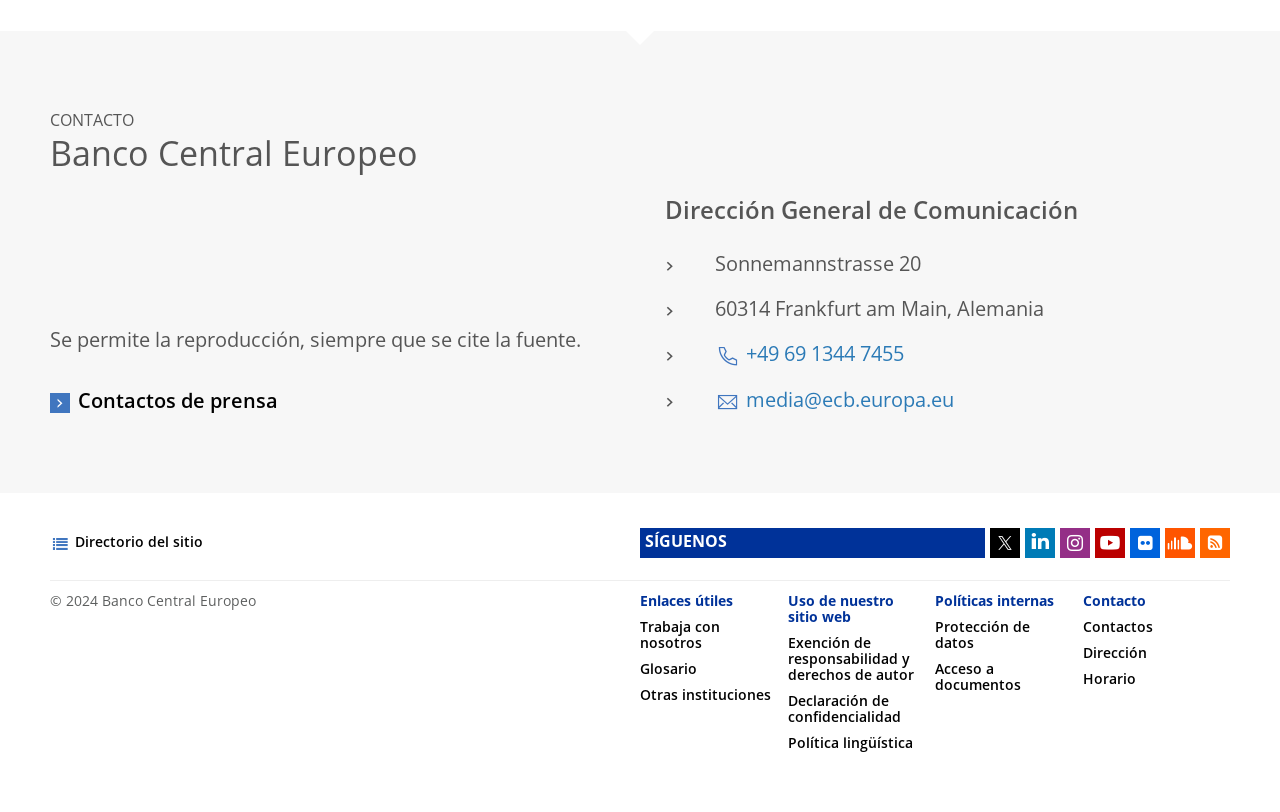Please answer the following question using a single word or phrase: 
How can I contact the European Central Bank?

Phone or email